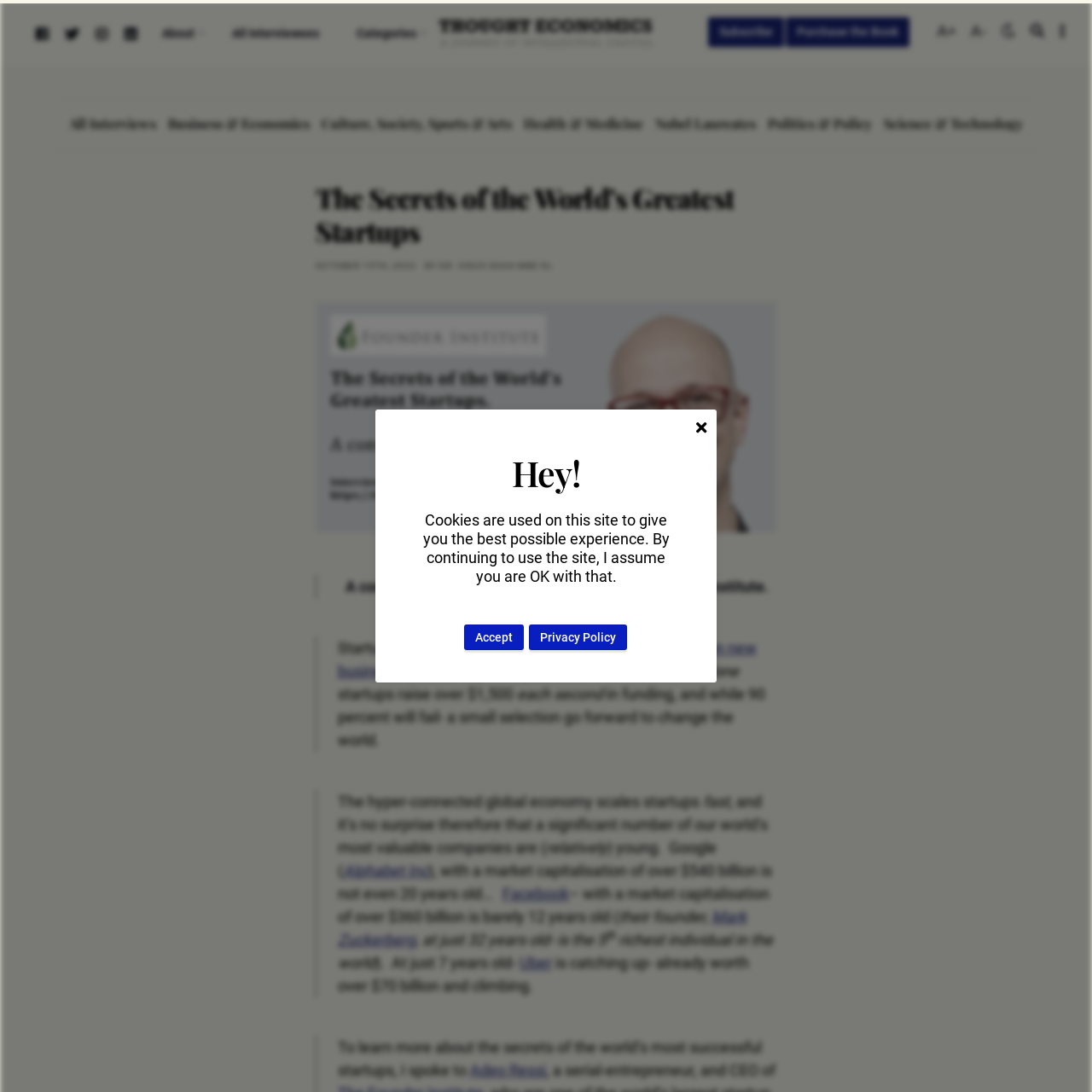Please identify the bounding box coordinates of the area that needs to be clicked to fulfill the following instruction: "Click on the link to purchase the book."

[0.72, 0.016, 0.833, 0.043]